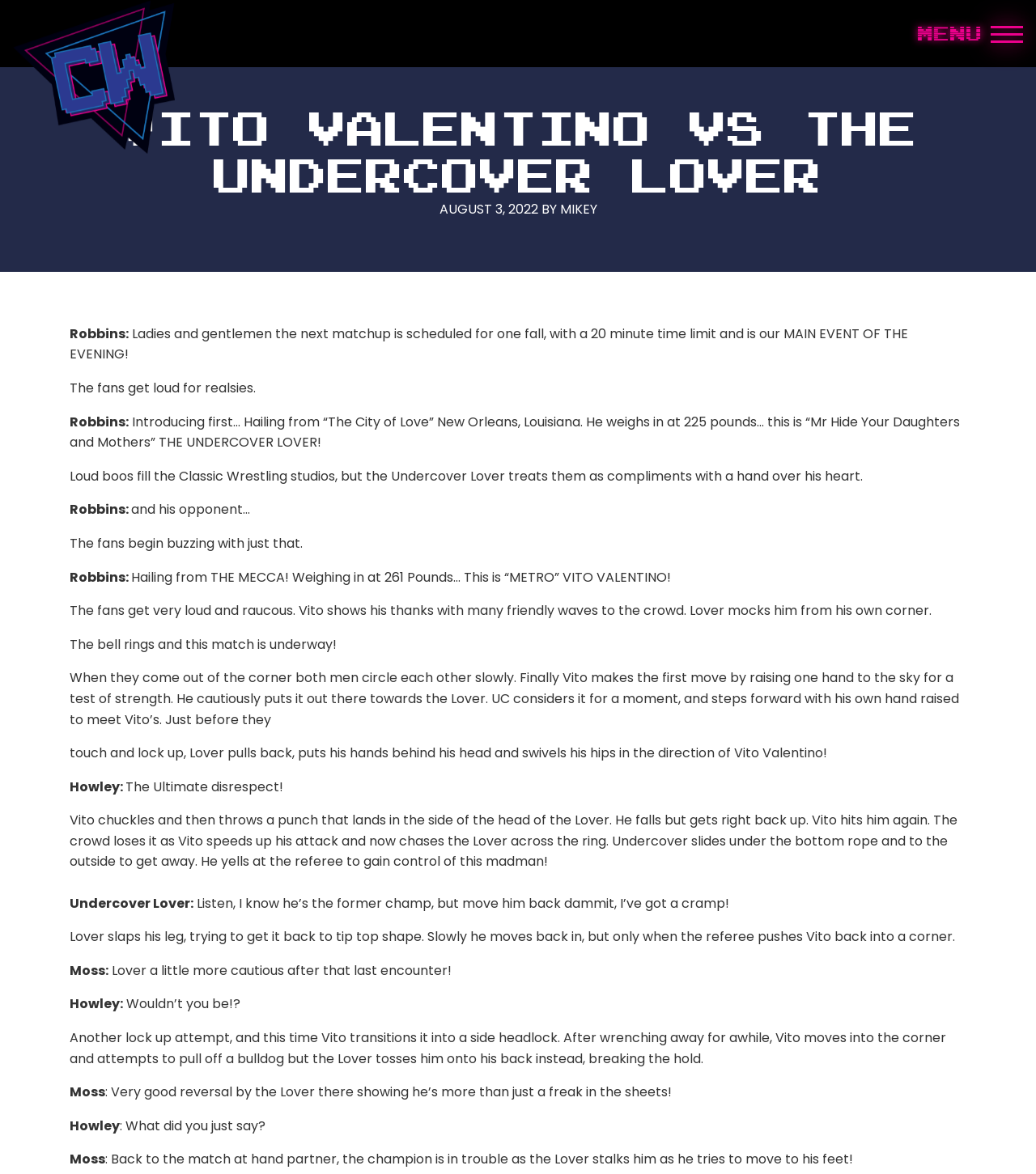Using floating point numbers between 0 and 1, provide the bounding box coordinates in the format (top-left x, top-left y, bottom-right x, bottom-right y). Locate the UI element described here: Classic Wrestling

[0.012, 0.025, 0.099, 0.064]